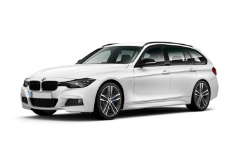Give a concise answer using one word or a phrase to the following question:
What is the purpose of the BMW estate car's spacious interior?

For families or groups with luggage